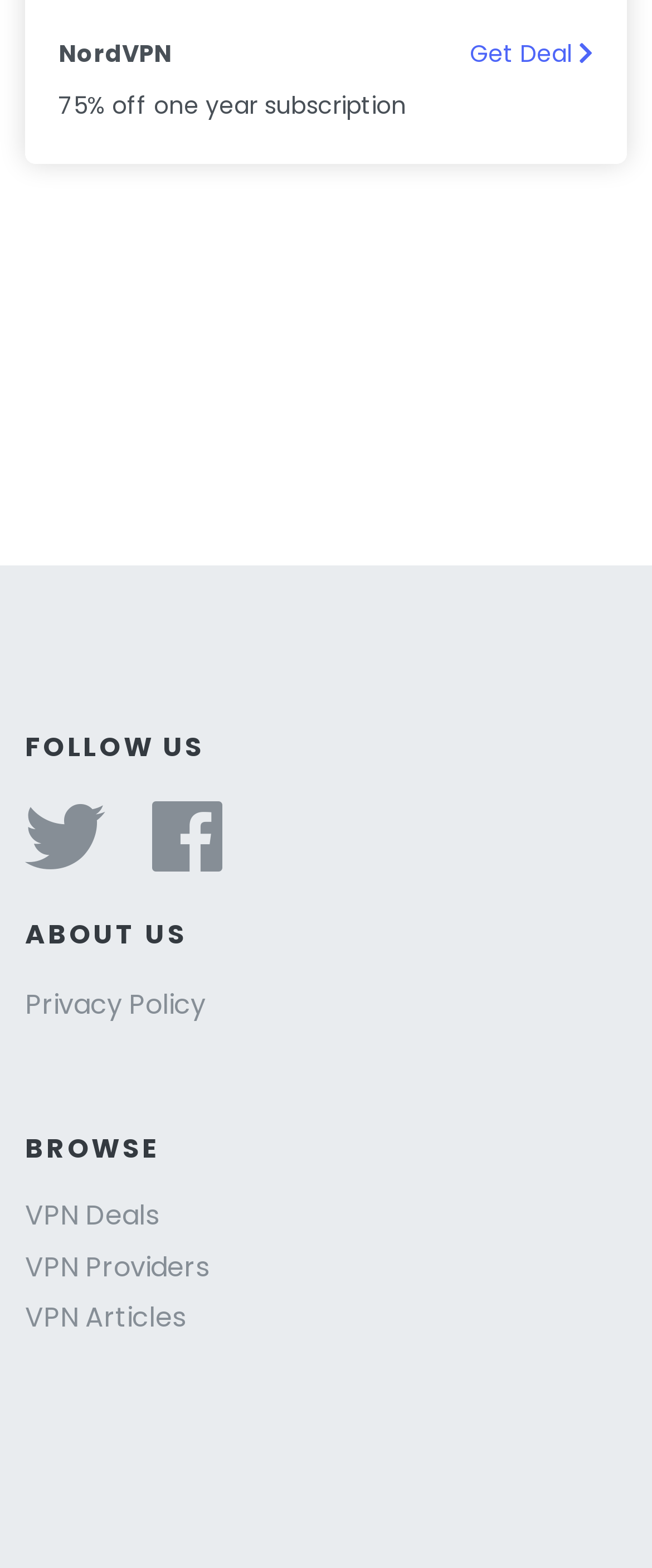Using the provided description title="facebook", find the bounding box coordinates for the UI element. Provide the coordinates in (top-left x, top-left y, bottom-right x, bottom-right y) format, ensuring all values are between 0 and 1.

[0.233, 0.534, 0.341, 0.559]